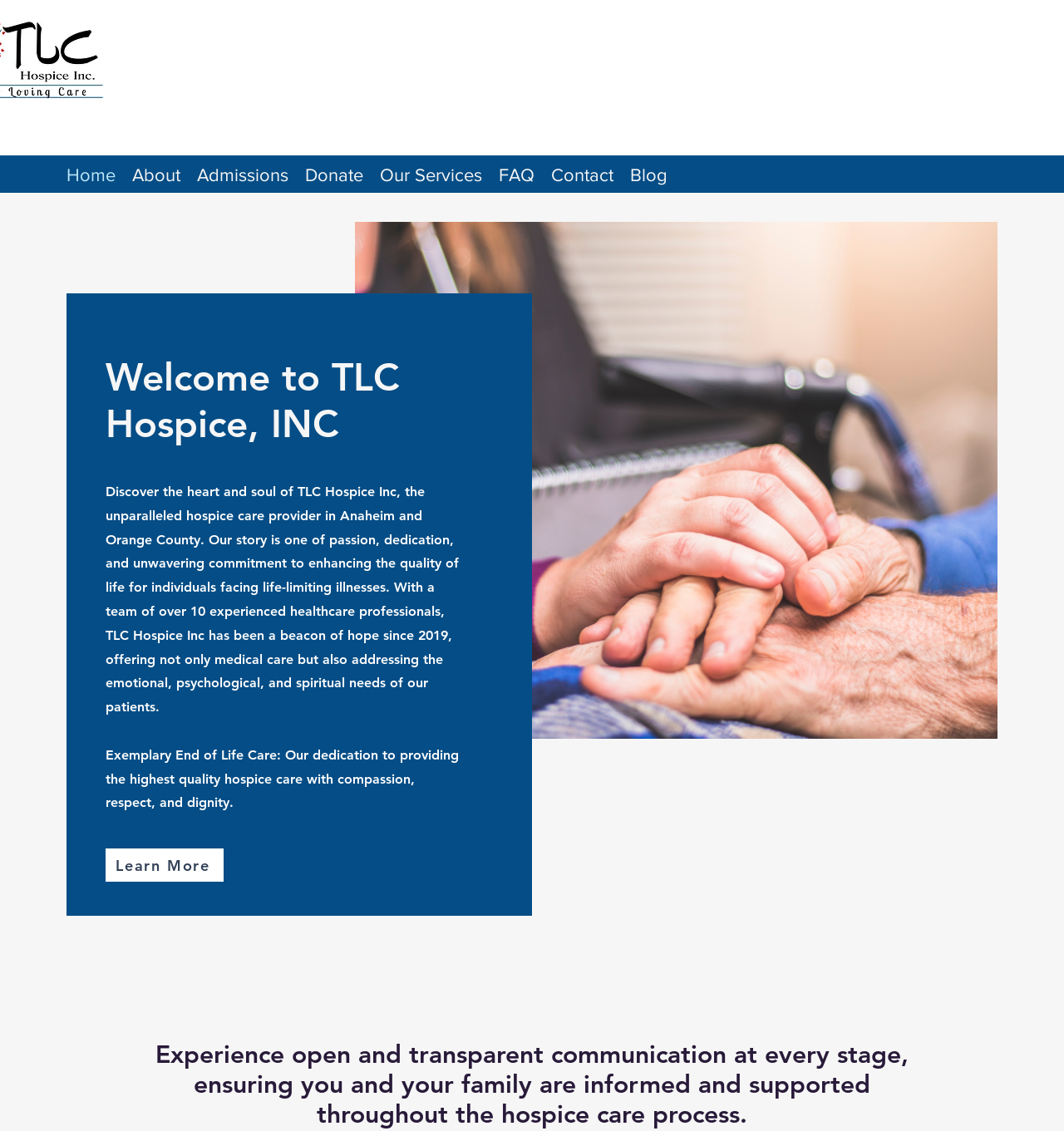Your task is to extract the text of the main heading from the webpage.

Welcome to TLC Hospice, INC